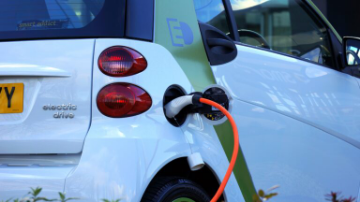Illustrate the scene in the image with a detailed description.

The image showcases a close-up view of a compact electric vehicle, specifically a Smart car, that is connected to a charging station. The vehicle is primarily white with green accents and features the label "electric drive." A bright orange charging cable is visibly plugged into the rear charging port, indicating that the car is in the process of being charged. This imagery aligns with ongoing discussions surrounding the accessibility of electric vehicle charging points, particularly in the context of a public consultation launched by the Scottish Government. The initiative aims to gather feedback on the installation and accessibility of charge points in residential and non-residential buildings, emphasizing the importance of convenient and reliable charging infrastructure for all users, including those with disabilities.